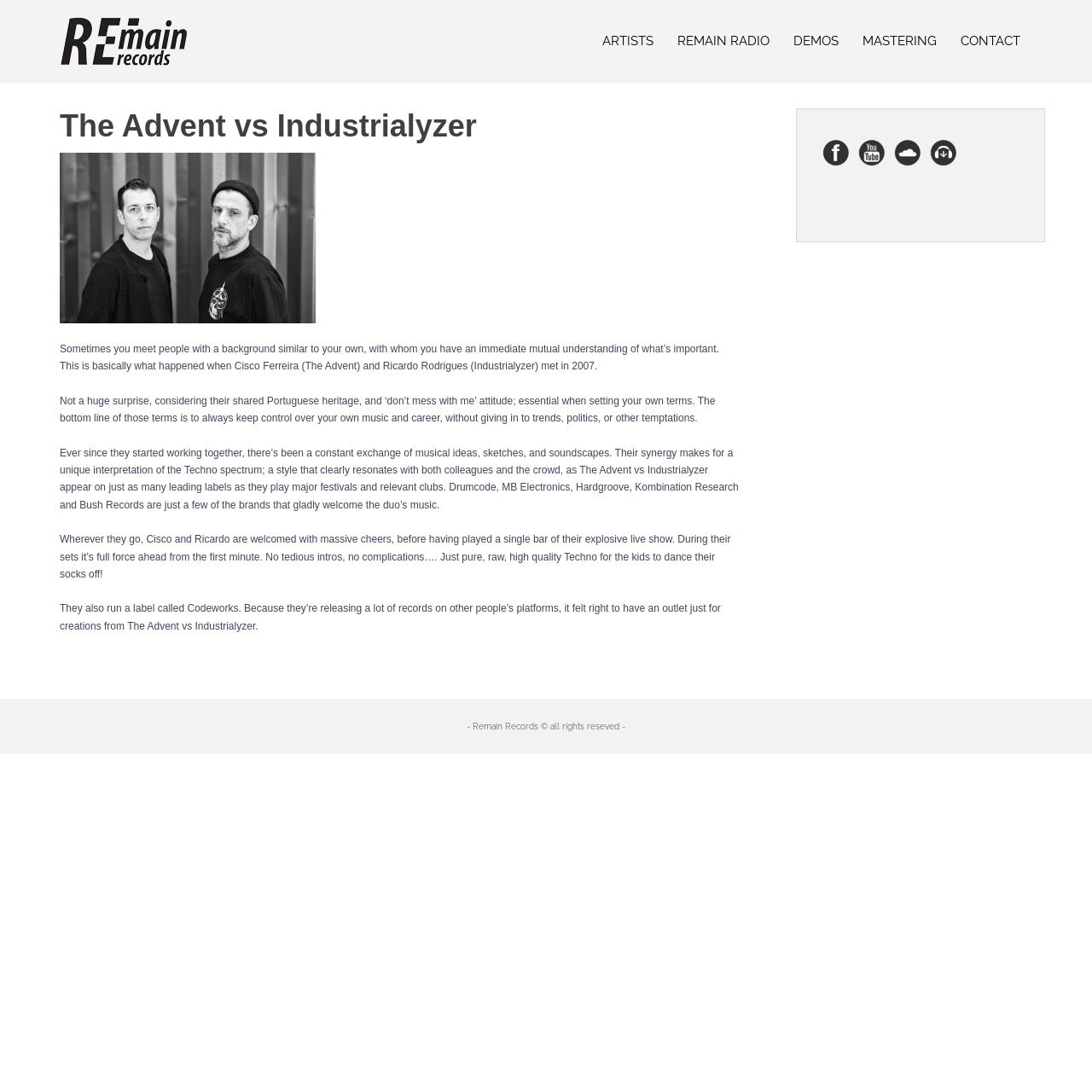Can you locate the main headline on this webpage and provide its text content?

The Advent vs Industrialyzer